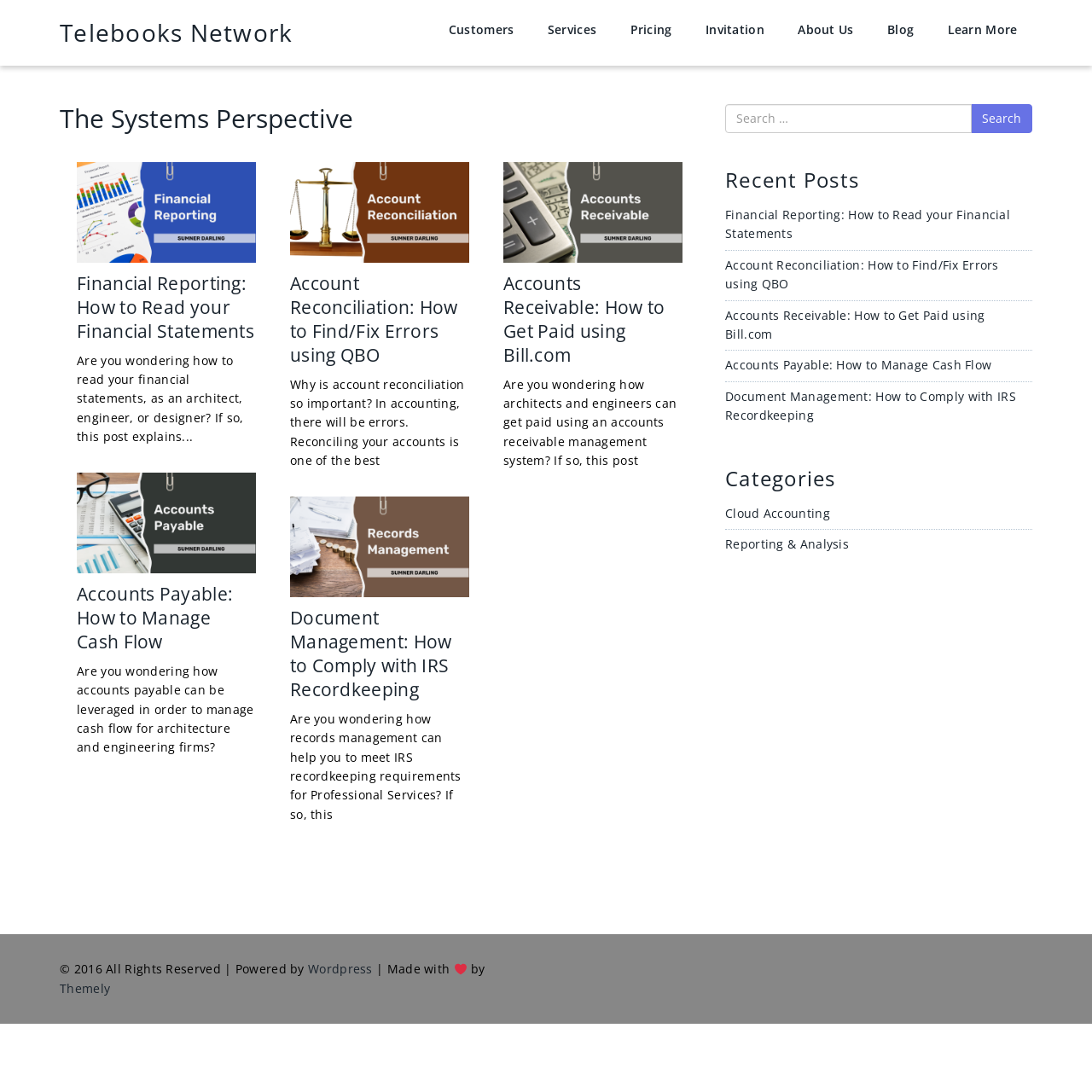Find the bounding box coordinates of the clickable area required to complete the following action: "Read the 'Financial Reporting: How to Read your Financial Statements' post".

[0.07, 0.248, 0.233, 0.314]